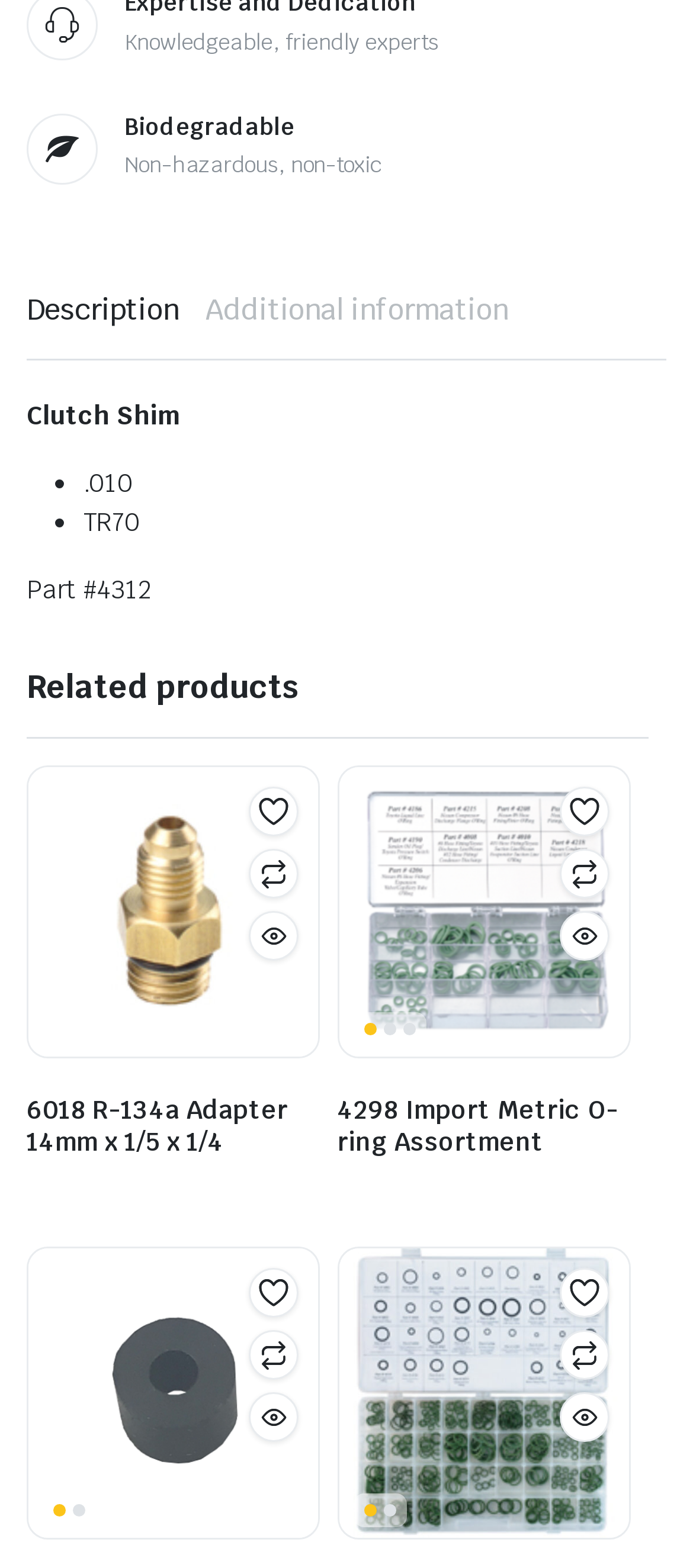Specify the bounding box coordinates of the element's region that should be clicked to achieve the following instruction: "Click the 'Add to Wishlist' button for '6018 R-134a Adapter 14mm x 1/5 x 1/4'". The bounding box coordinates consist of four float numbers between 0 and 1, in the format [left, top, right, bottom].

[0.369, 0.506, 0.42, 0.529]